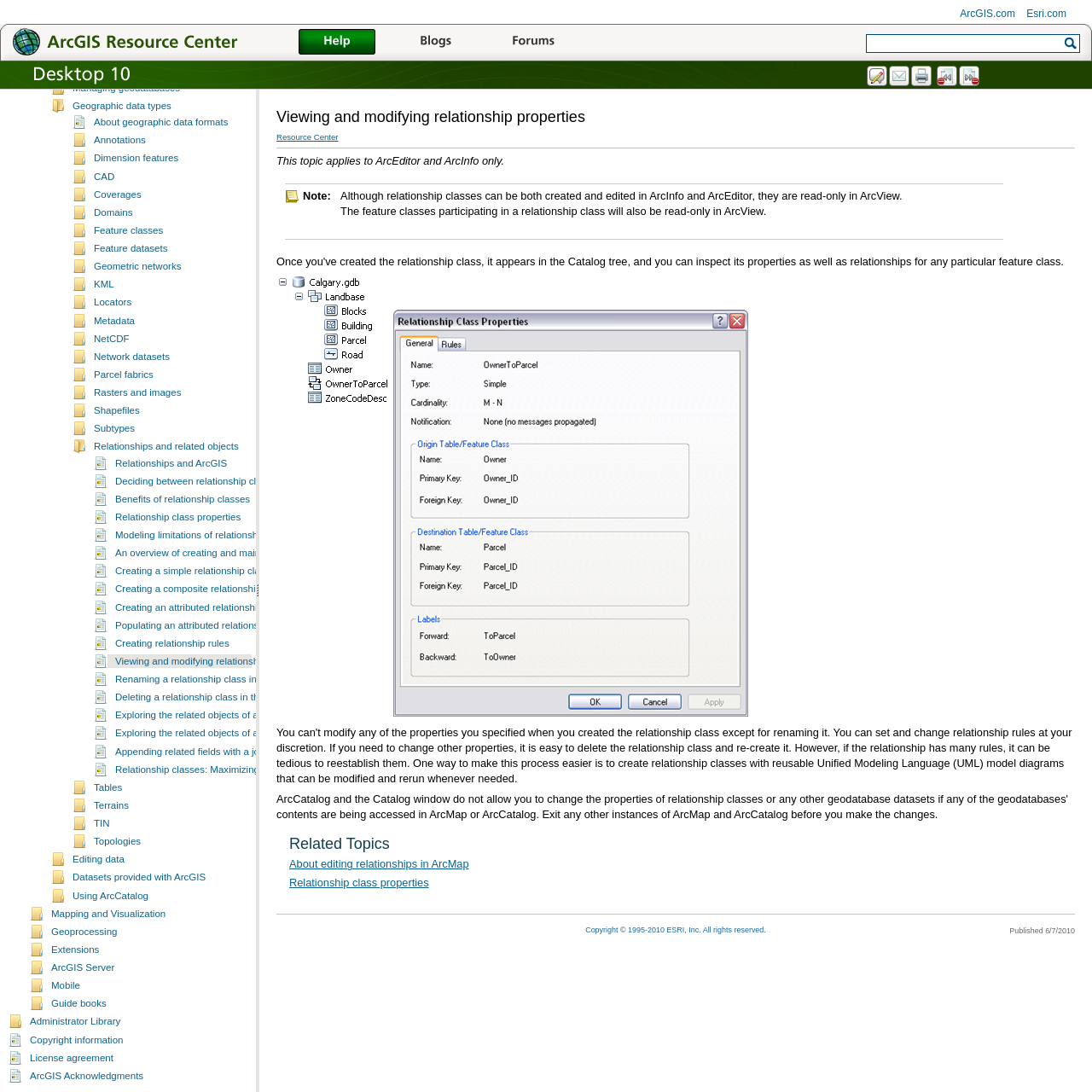Indicate the bounding box coordinates of the element that must be clicked to execute the instruction: "Learn about data management". The coordinates should be given as four float numbers between 0 and 1, i.e., [left, top, right, bottom].

[0.047, 0.044, 0.121, 0.054]